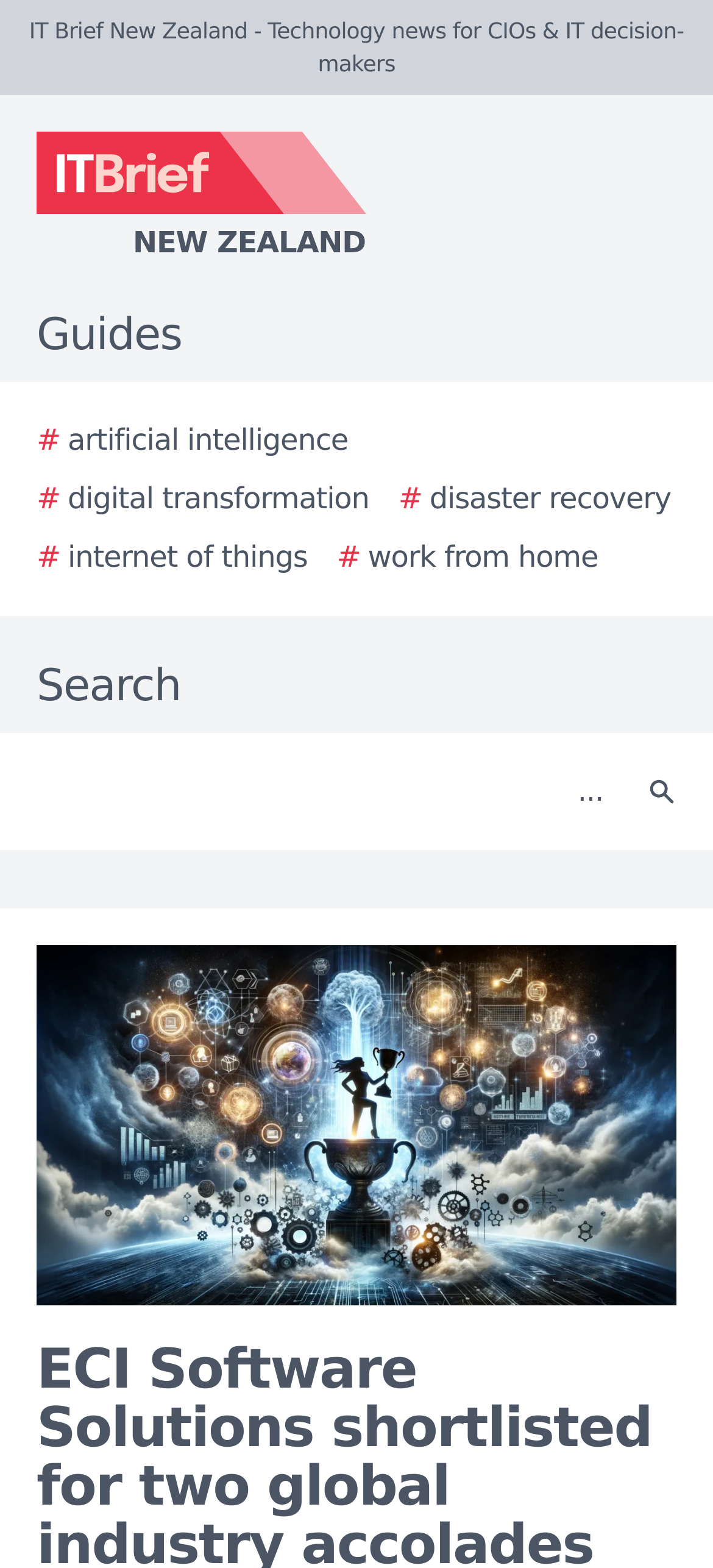What is the purpose of the textbox at the top-right corner?
Give a thorough and detailed response to the question.

I found the answer by looking at the top-right corner of the webpage, where I saw a textbox with a label 'Search' and a search button next to it. This suggests that the purpose of the textbox is to allow users to search for something on the website.